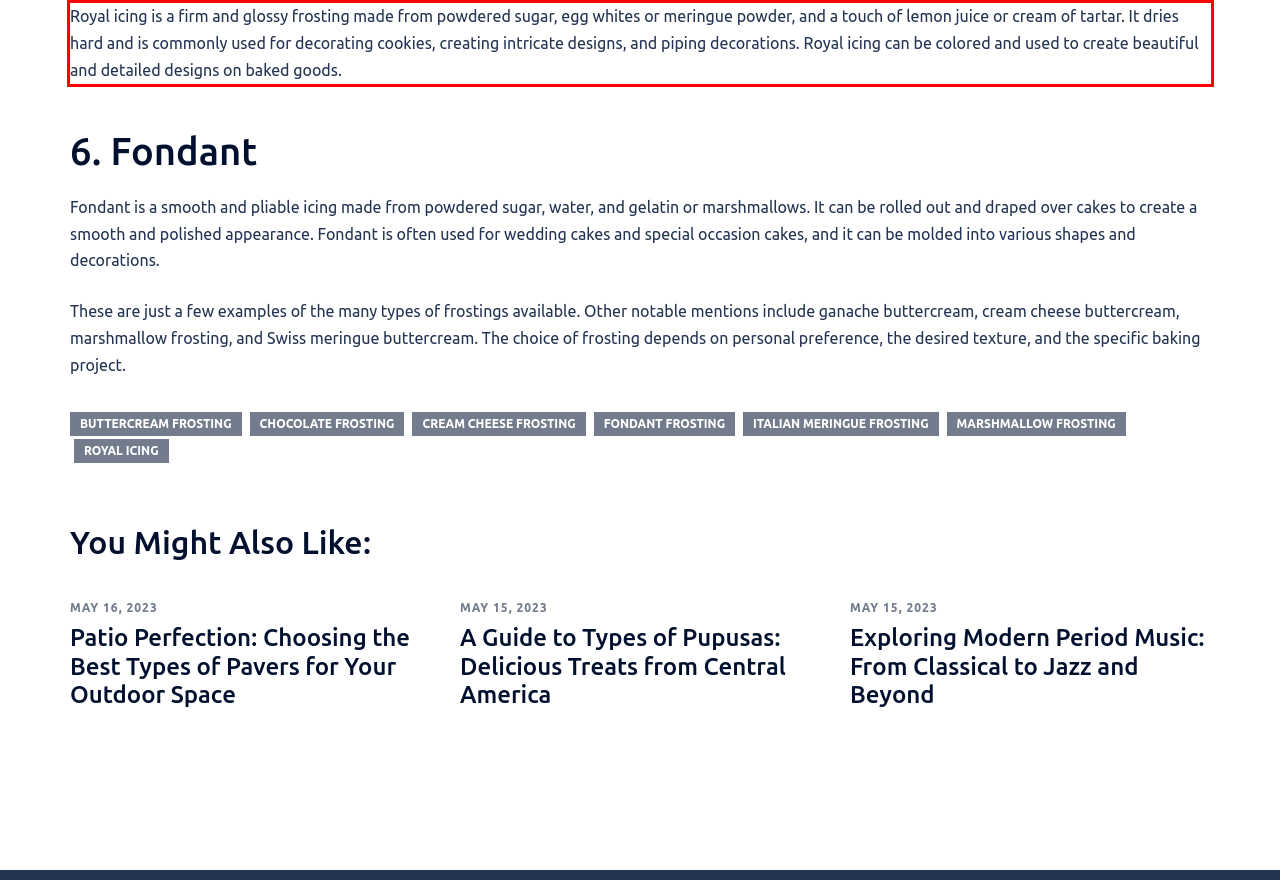You are given a screenshot of a webpage with a UI element highlighted by a red bounding box. Please perform OCR on the text content within this red bounding box.

Royal icing is a firm and glossy frosting made from powdered sugar, egg whites or meringue powder, and a touch of lemon juice or cream of tartar. It dries hard and is commonly used for decorating cookies, creating intricate designs, and piping decorations. Royal icing can be colored and used to create beautiful and detailed designs on baked goods.